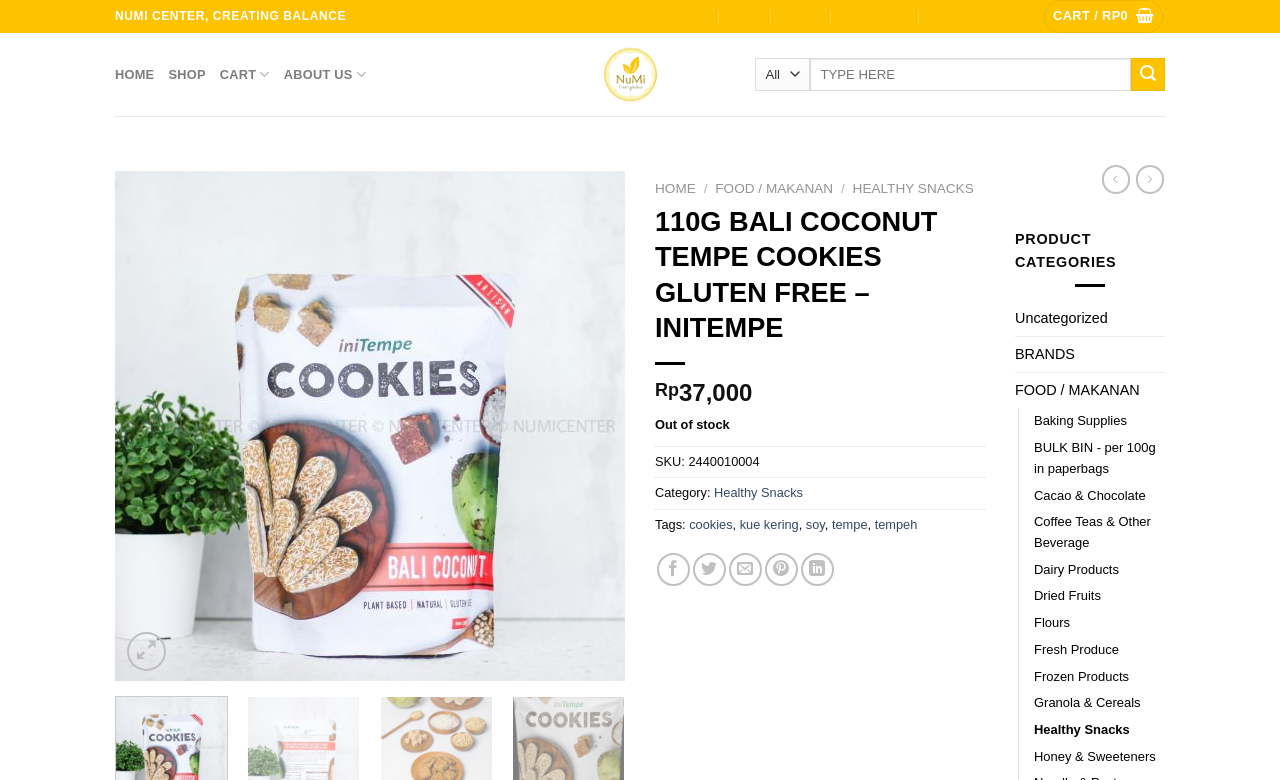Please indicate the bounding box coordinates of the element's region to be clicked to achieve the instruction: "View product details". Provide the coordinates as four float numbers between 0 and 1, i.e., [left, top, right, bottom].

[0.512, 0.262, 0.77, 0.443]